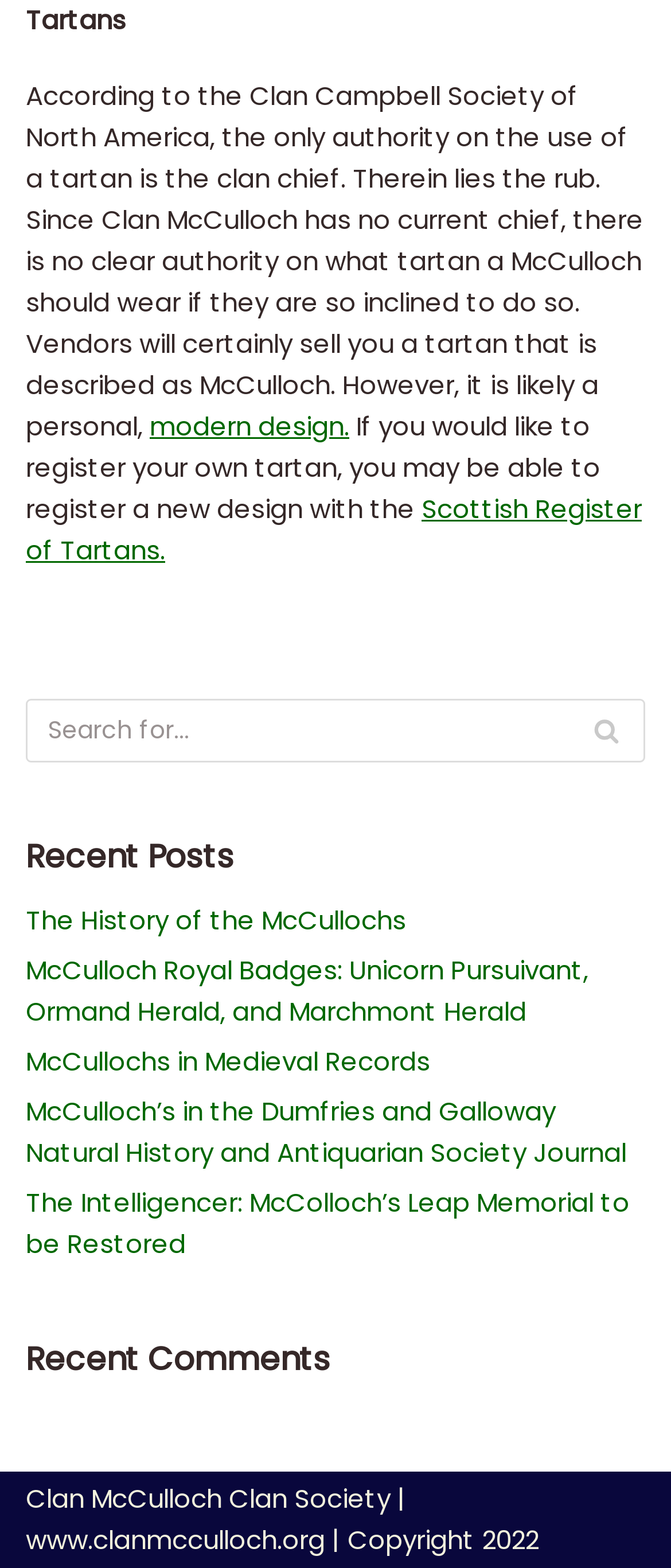Determine the bounding box coordinates of the UI element described by: "modern design.".

[0.223, 0.26, 0.521, 0.284]